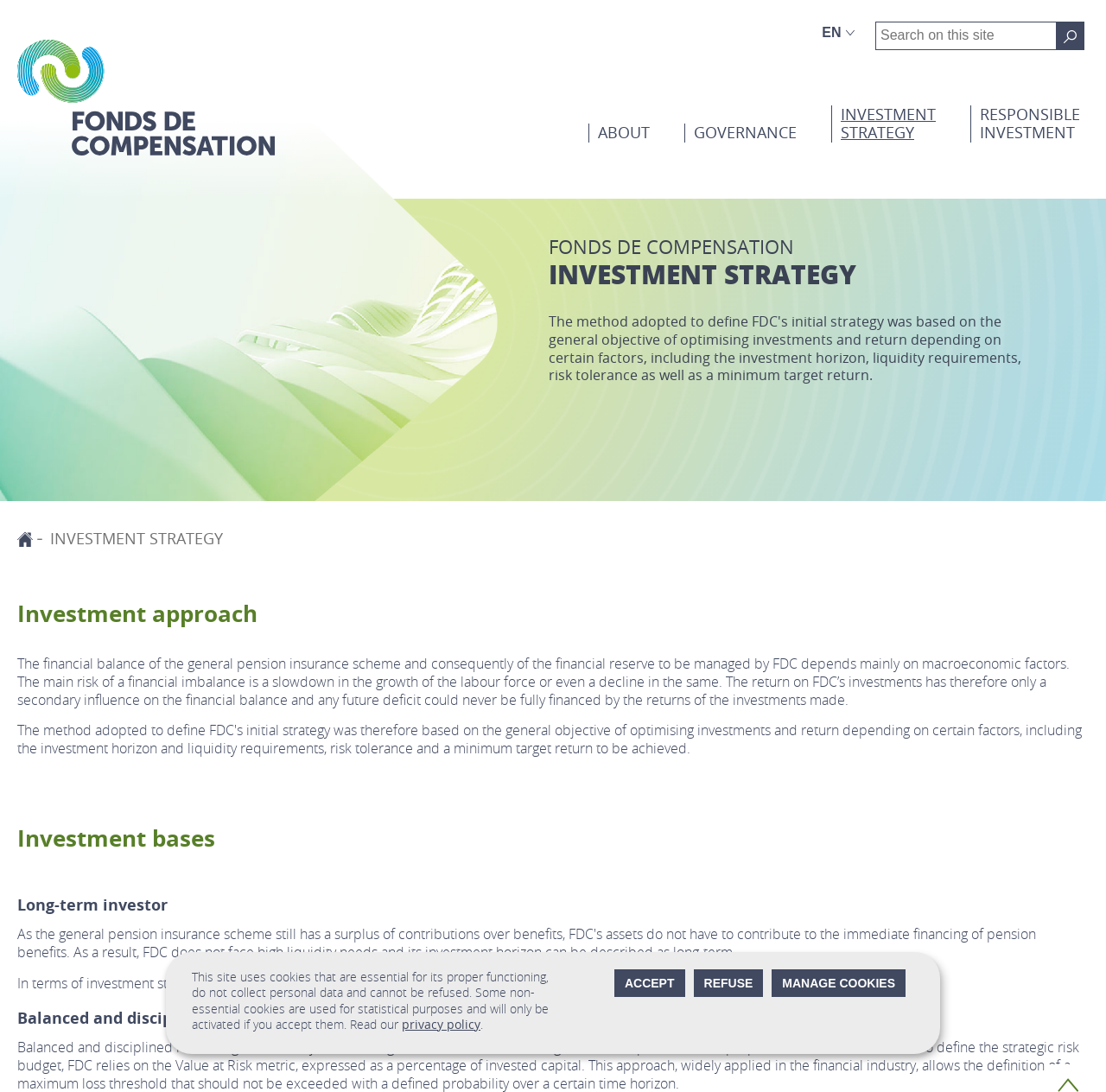Bounding box coordinates are specified in the format (top-left x, top-left y, bottom-right x, bottom-right y). All values are floating point numbers bounded between 0 and 1. Please provide the bounding box coordinate of the region this sentence describes: Refuse

[0.627, 0.888, 0.69, 0.913]